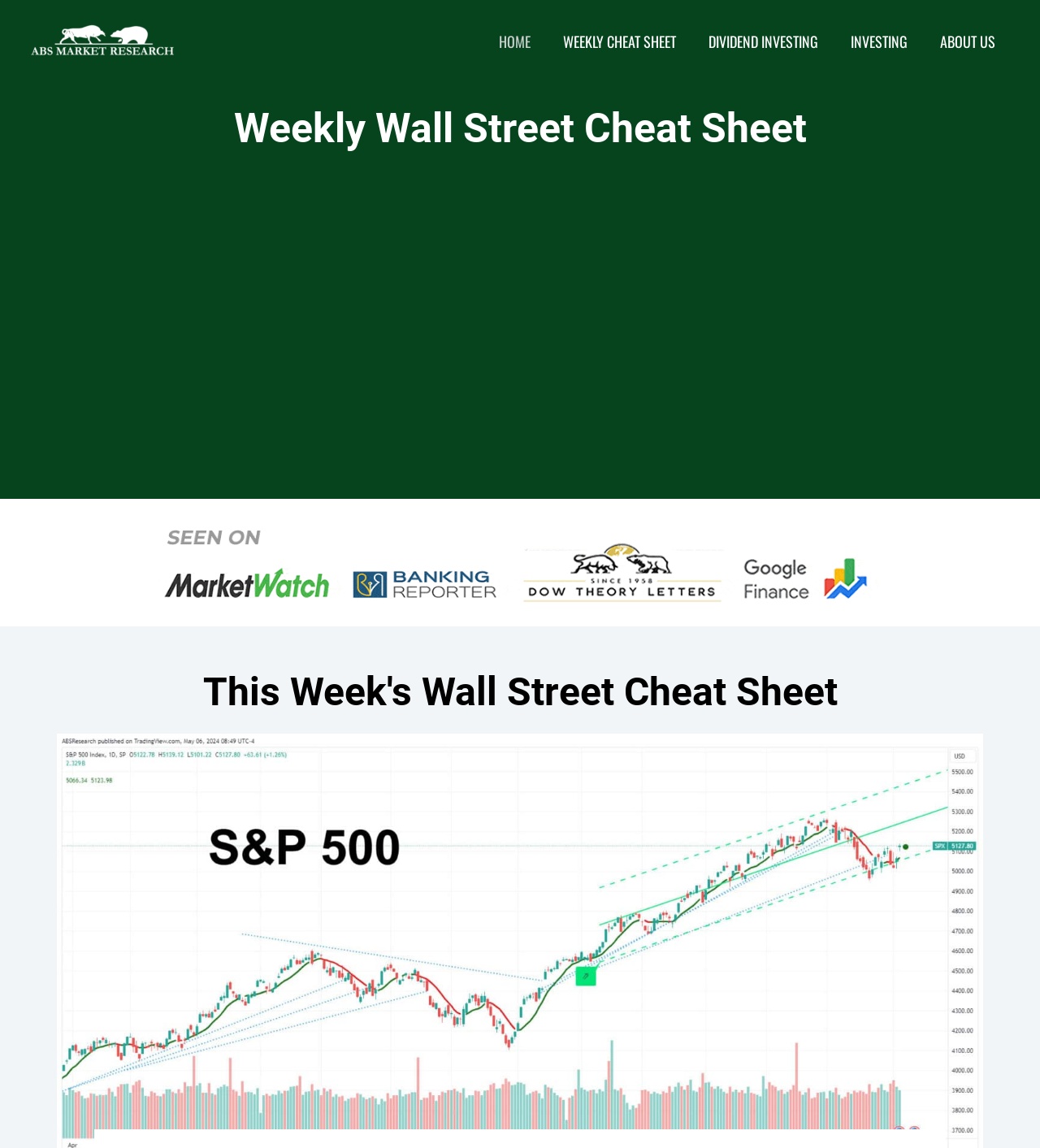Specify the bounding box coordinates of the element's region that should be clicked to achieve the following instruction: "Click the 'HOME' link". The bounding box coordinates consist of four float numbers between 0 and 1, in the format [left, top, right, bottom].

[0.464, 0.0, 0.526, 0.073]